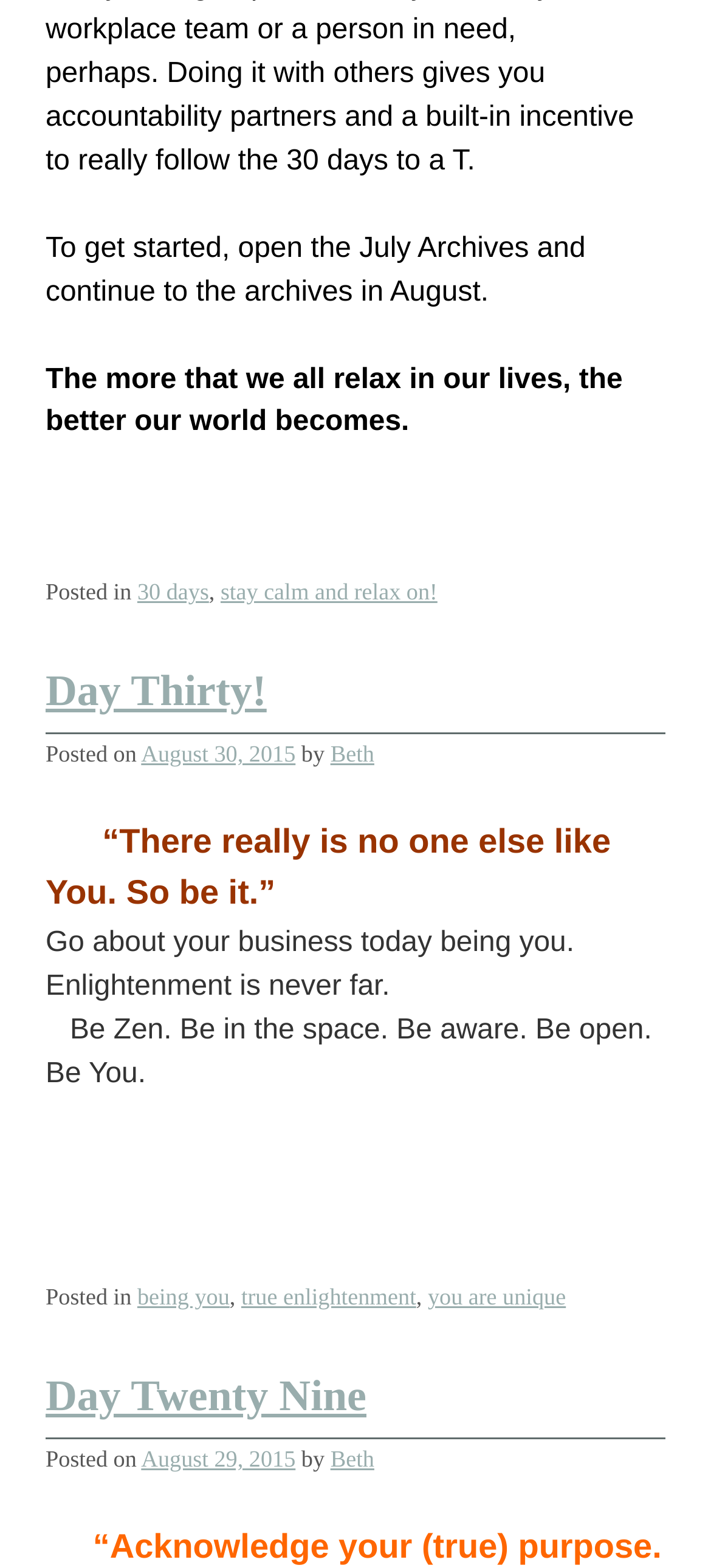Find the bounding box coordinates for the element that must be clicked to complete the instruction: "Click on 'Day Twenty Nine' link". The coordinates should be four float numbers between 0 and 1, indicated as [left, top, right, bottom].

[0.064, 0.876, 0.515, 0.907]